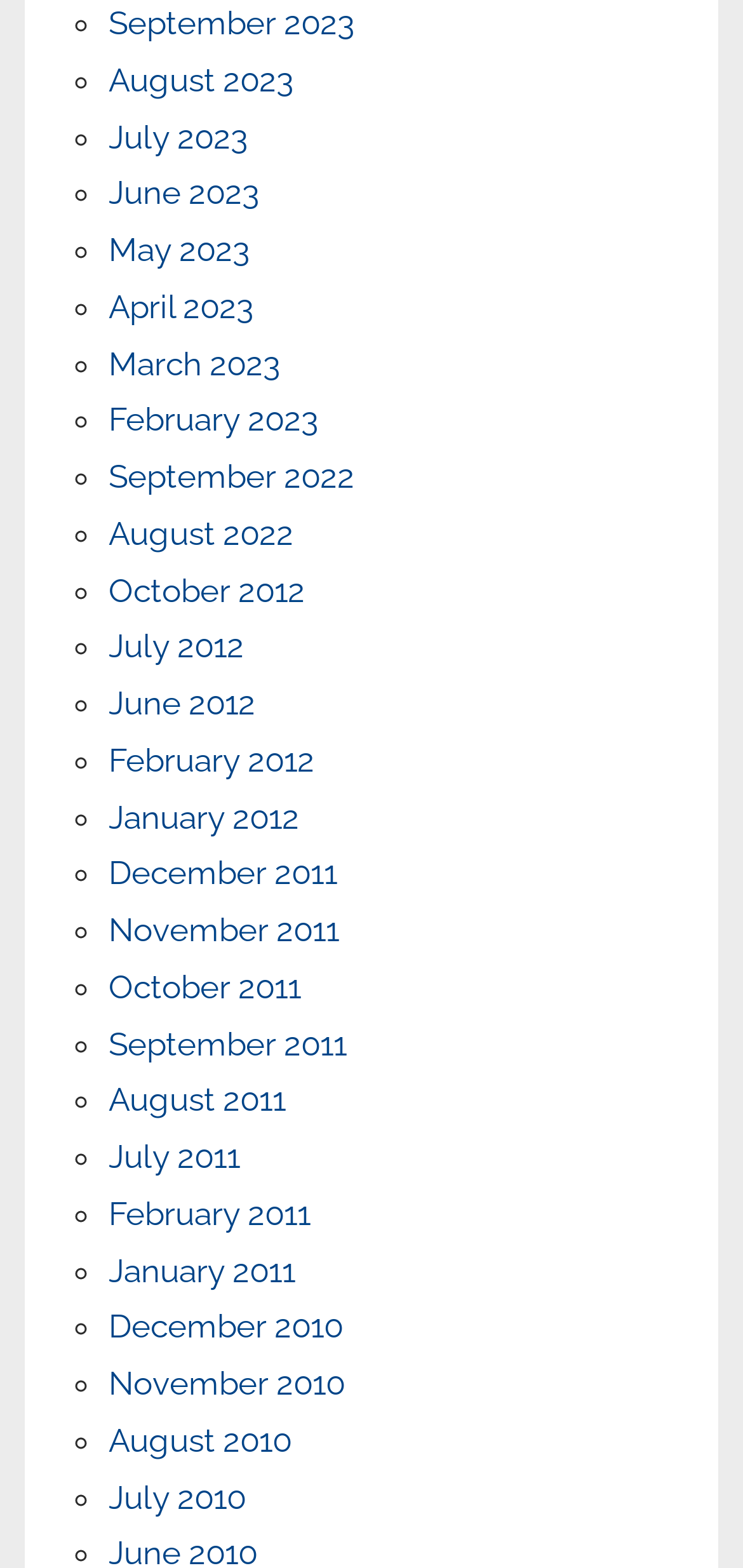Please specify the bounding box coordinates of the region to click in order to perform the following instruction: "View January 2011".

[0.146, 0.798, 0.397, 0.822]